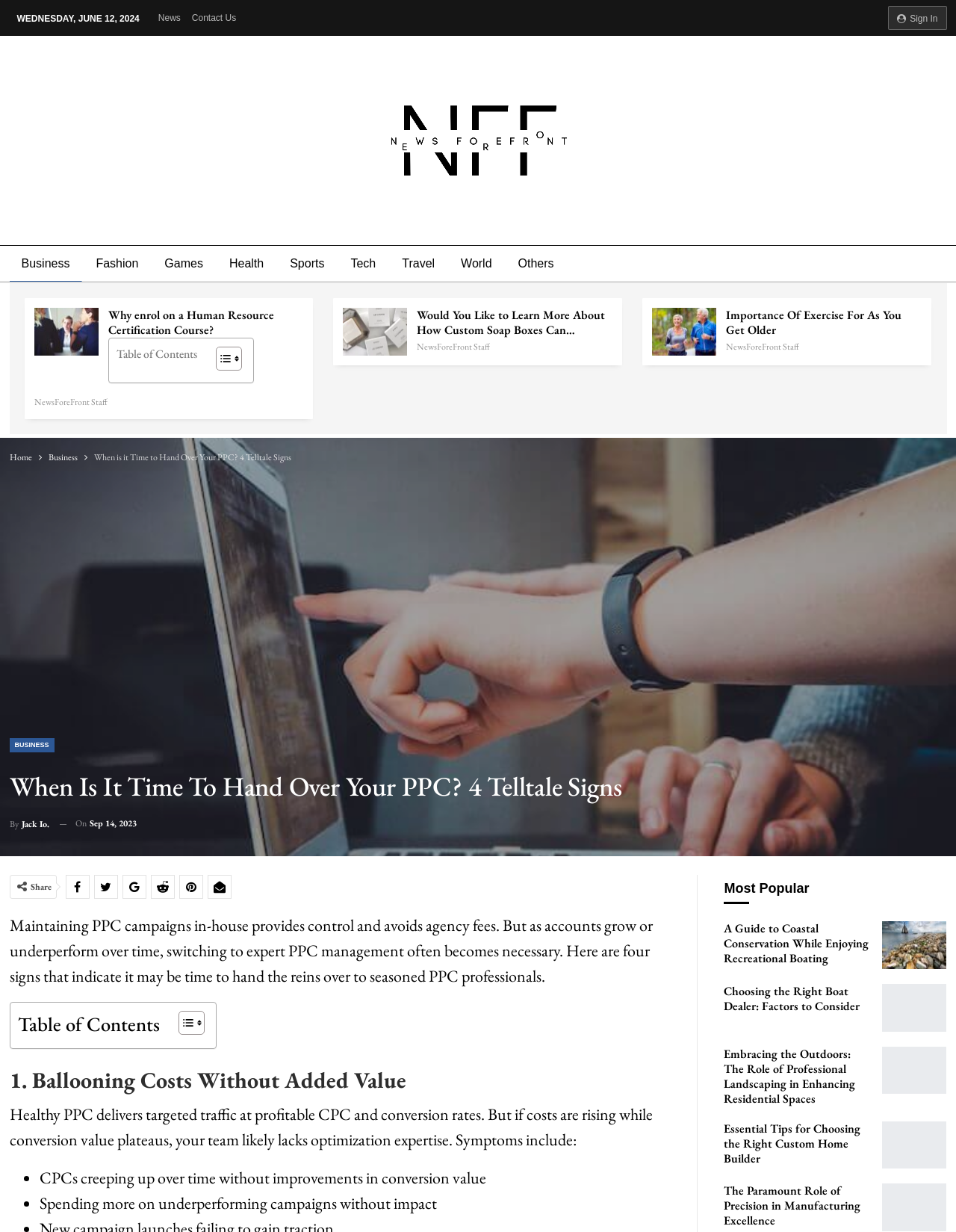Please find the top heading of the webpage and generate its text.

When Is It Time To Hand Over Your PPC? 4 Telltale Signs